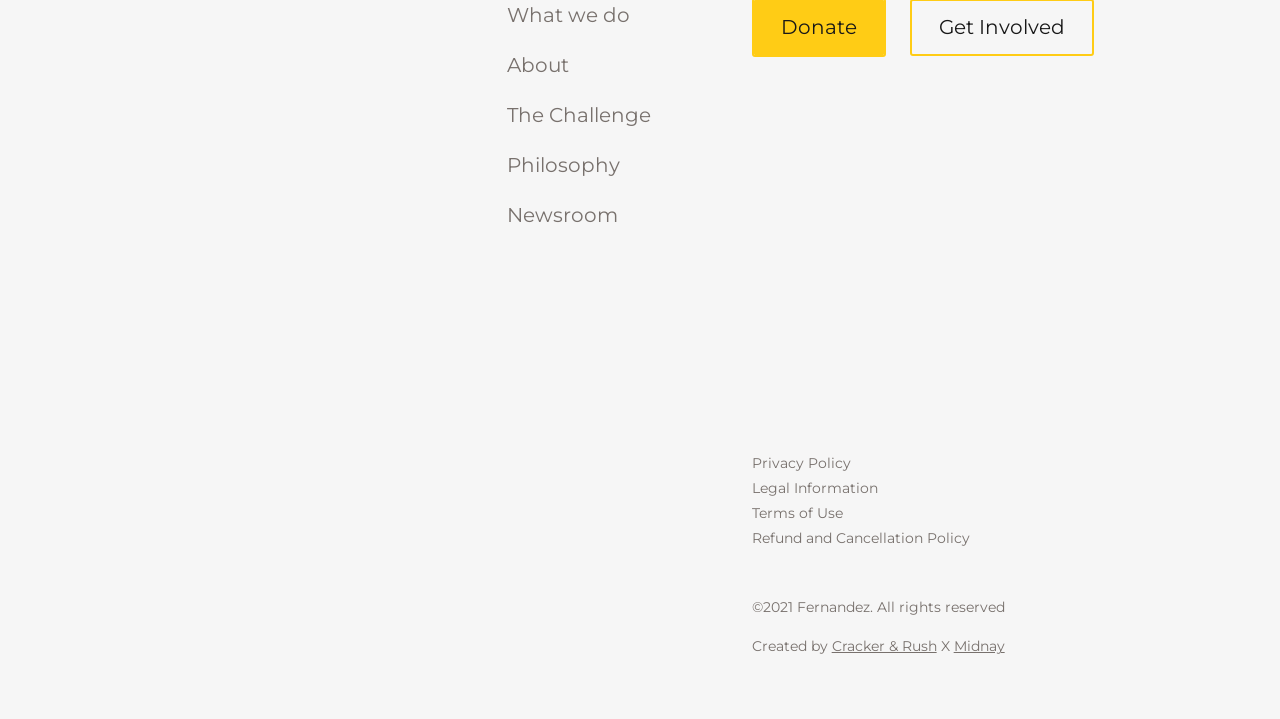Please identify the bounding box coordinates of where to click in order to follow the instruction: "Click on What we do".

[0.396, 0.005, 0.492, 0.038]